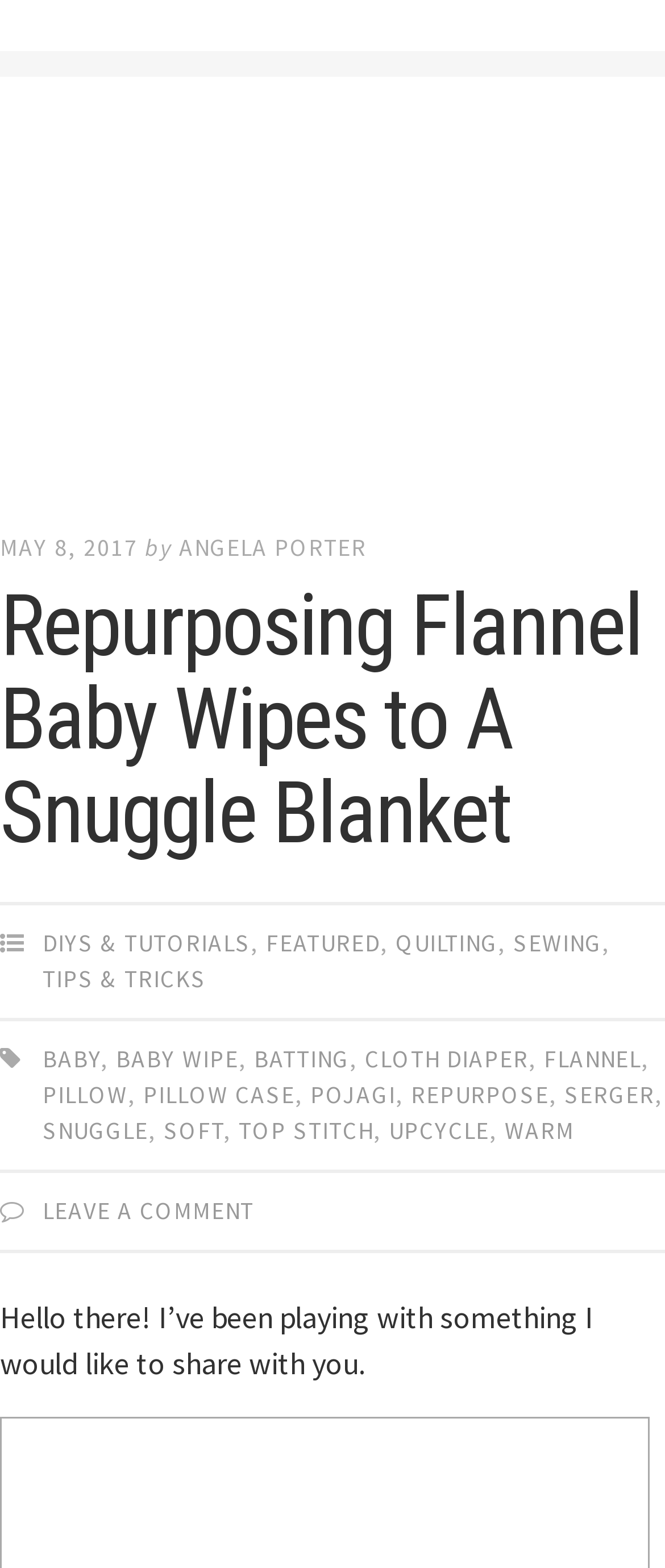Determine the bounding box coordinates in the format (top-left x, top-left y, bottom-right x, bottom-right y). Ensure all values are floating point numbers between 0 and 1. Identify the bounding box of the UI element described by: May 8, 2017May 8, 2017

[0.0, 0.34, 0.208, 0.359]